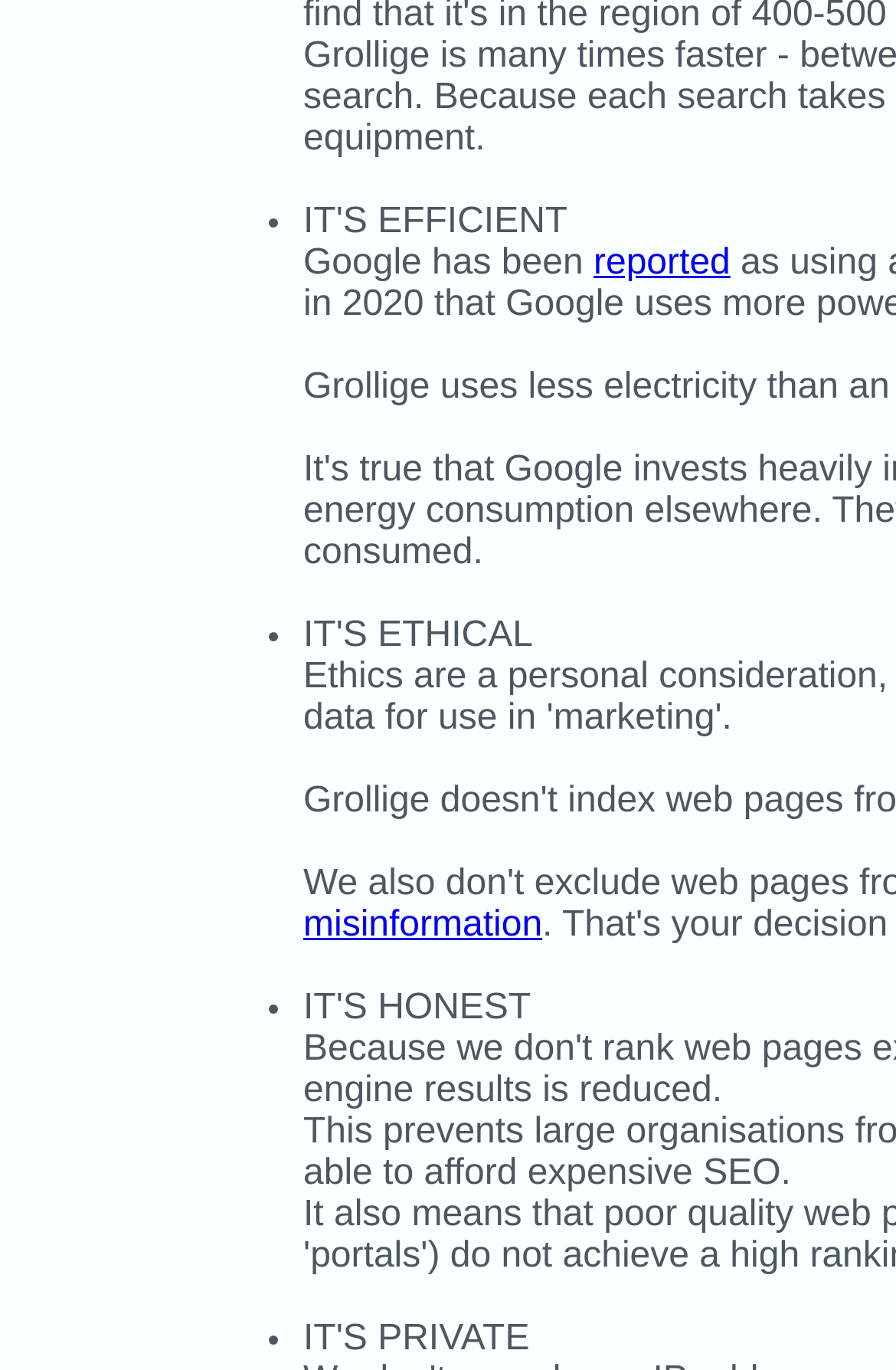Provide the bounding box coordinates of the HTML element this sentence describes: "misinformation". The bounding box coordinates consist of four float numbers between 0 and 1, i.e., [left, top, right, bottom].

[0.338, 0.661, 0.605, 0.69]